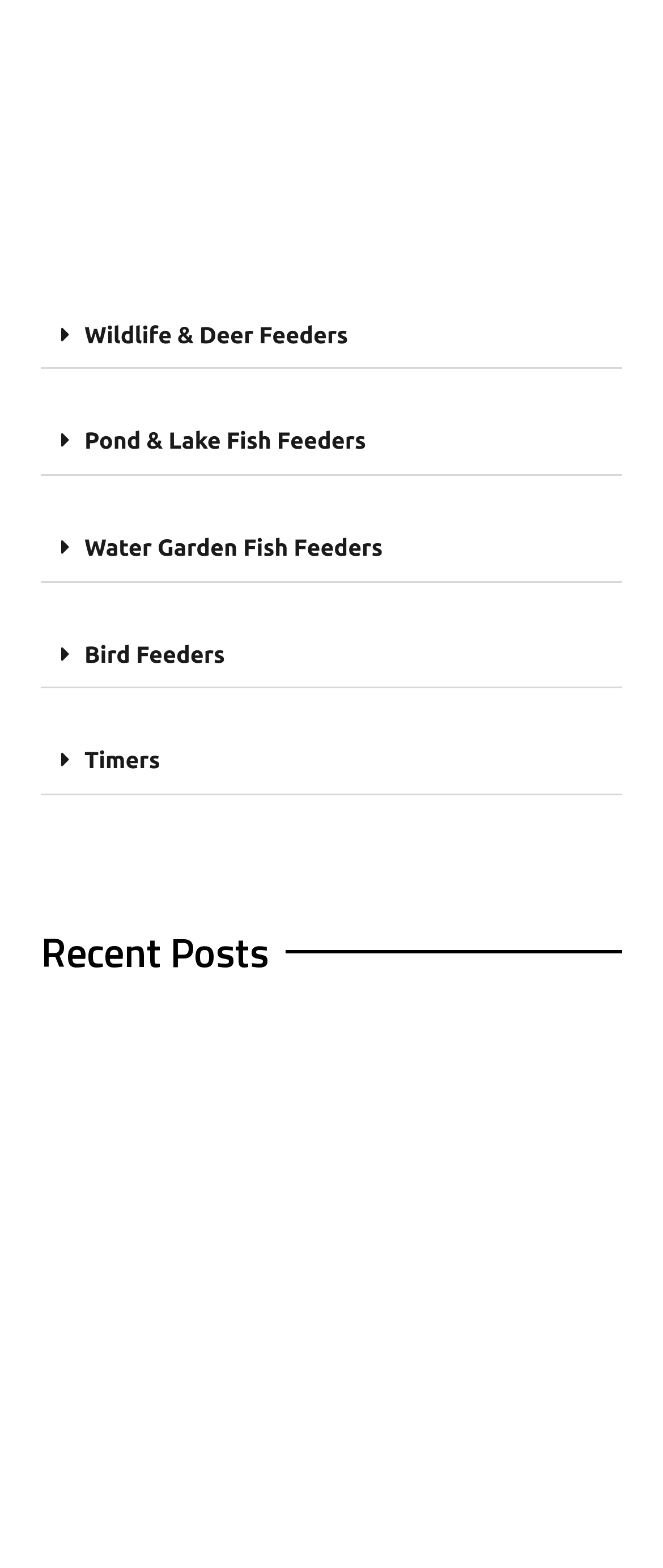Based on the element description: "Timers", identify the bounding box coordinates for this UI element. The coordinates must be four float numbers between 0 and 1, listed as [left, top, right, bottom].

[0.127, 0.476, 0.242, 0.493]